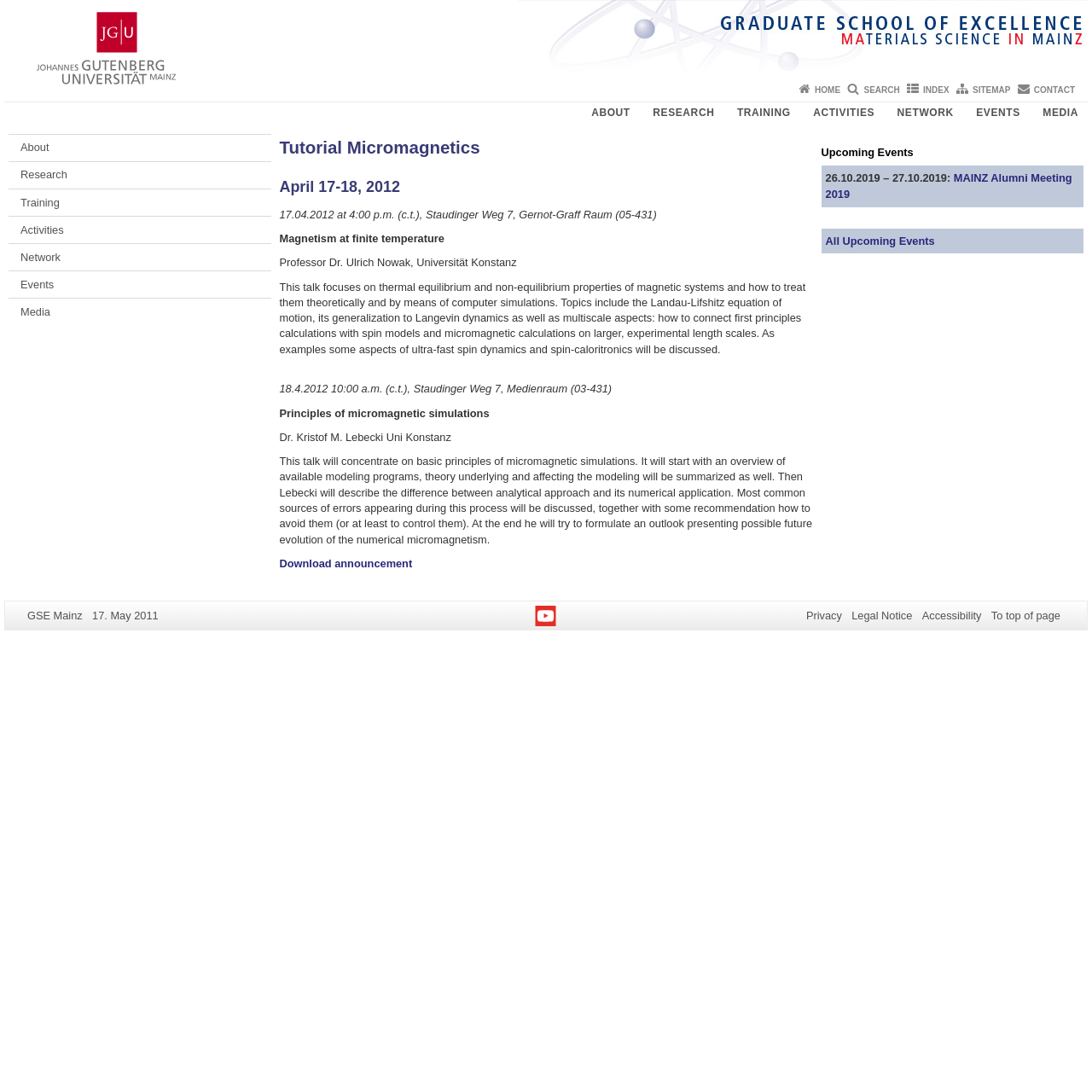What is the date of the second talk?
Look at the screenshot and respond with one word or a short phrase.

18.4.2012